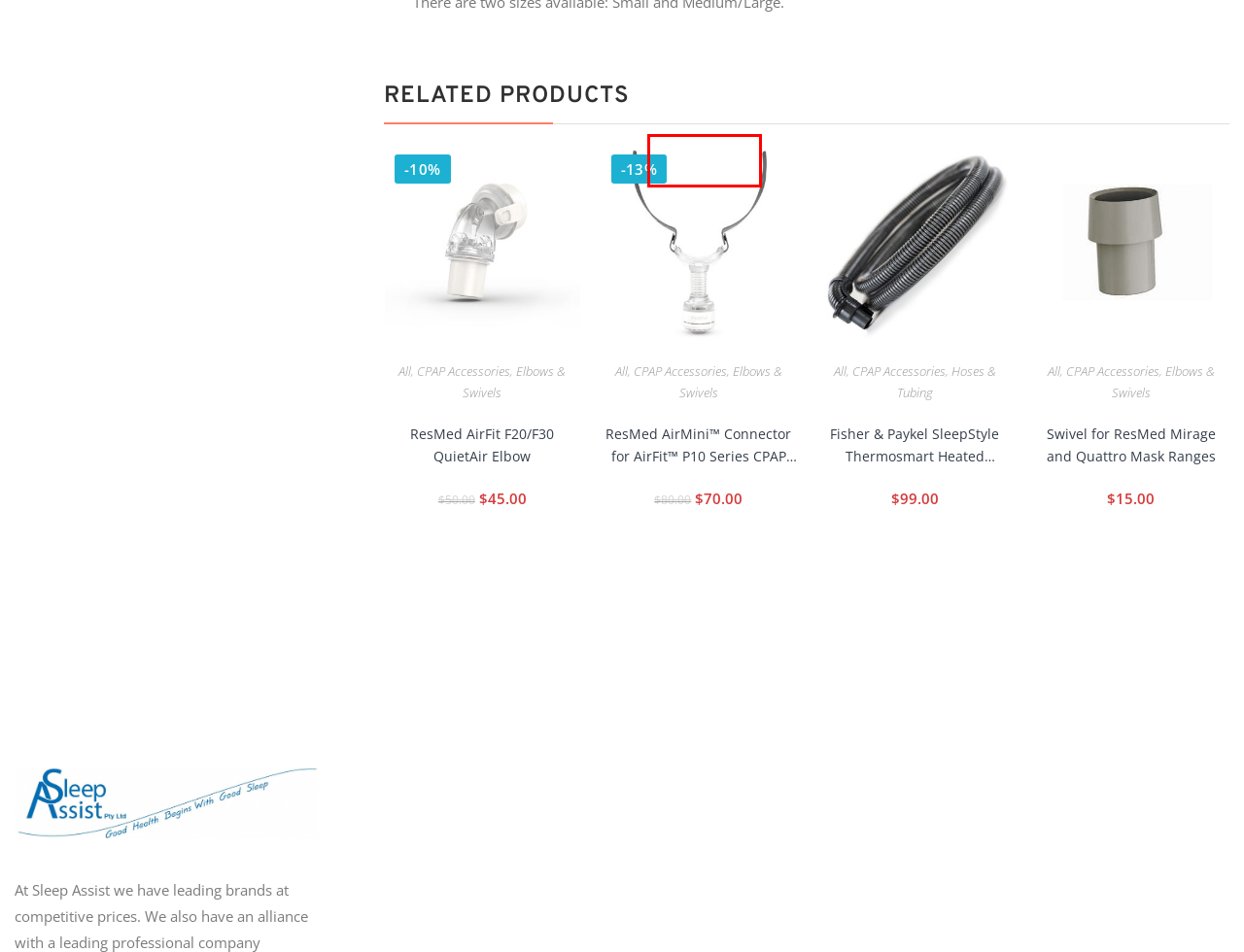You are given a webpage screenshot where a red bounding box highlights an element. Determine the most fitting webpage description for the new page that loads after clicking the element within the red bounding box. Here are the candidates:
A. Fisher & Paykel SleepStyle Thermosmart Heated Breathing Tube - Sleep Assist - Online CPAP Suppliers
B. ResMed AirFit F20/F30 QuietAir Elbow - Sleep Assist - Online CPAP Suppliers
C. FAQ - Sleep Assist - Online CPAP Suppliers
D. Contact - Sleep Assist - Online CPAP Suppliers
E. Nasal masks - Sleep Assist - Online CPAP Suppliers
F. CPAP Accessories - Sleep Assist - Online CPAP Suppliers
G. Frames & Headgears - Sleep Assist - Online CPAP Suppliers
H. ResMed AirMini™ Connector for AirFit™ P10 Series CPAP Masks - Sleep Assist - Online CPAP Suppliers

F